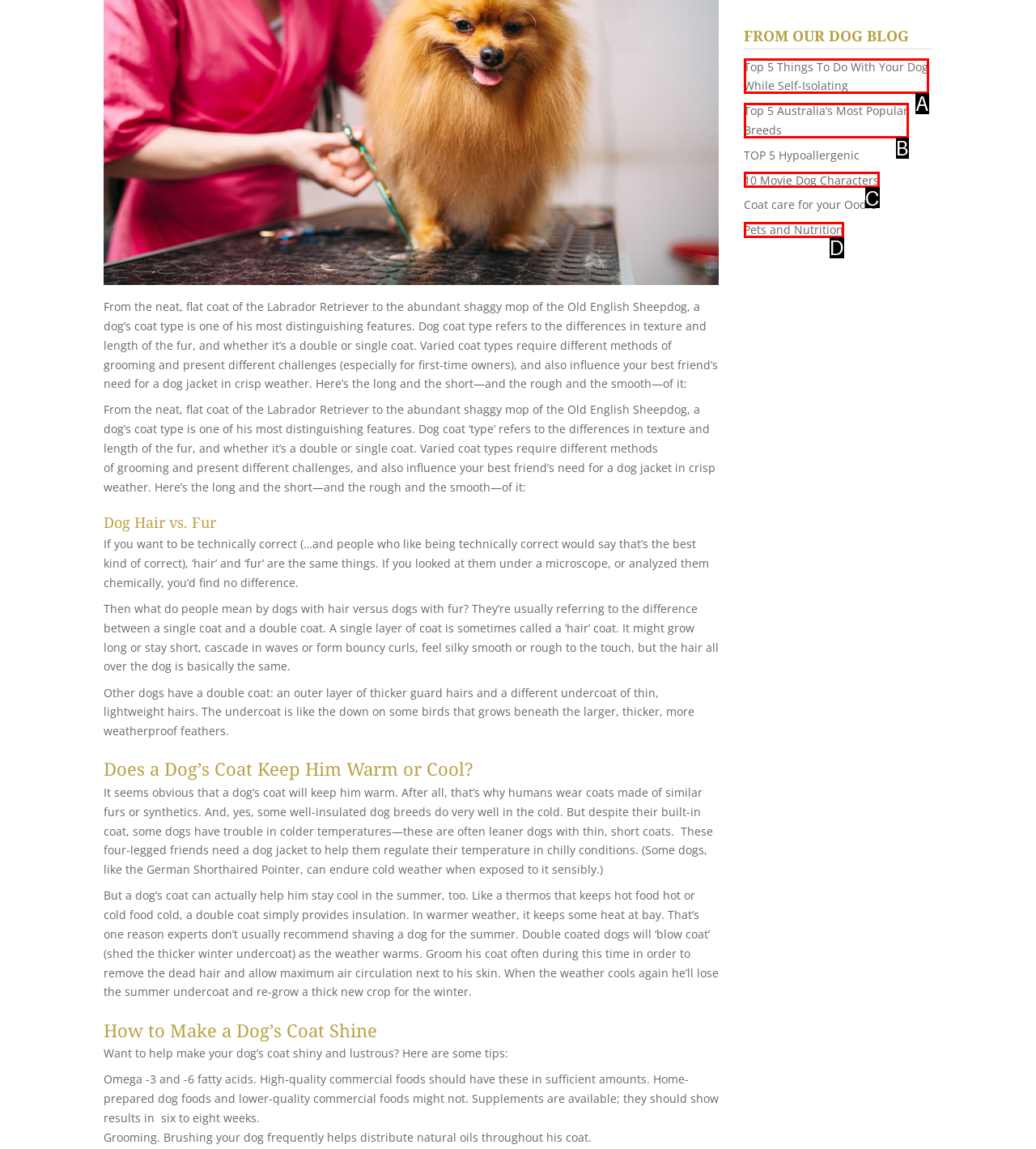Identify the HTML element that best fits the description: 10 Movie Dog Characters. Respond with the letter of the corresponding element.

C